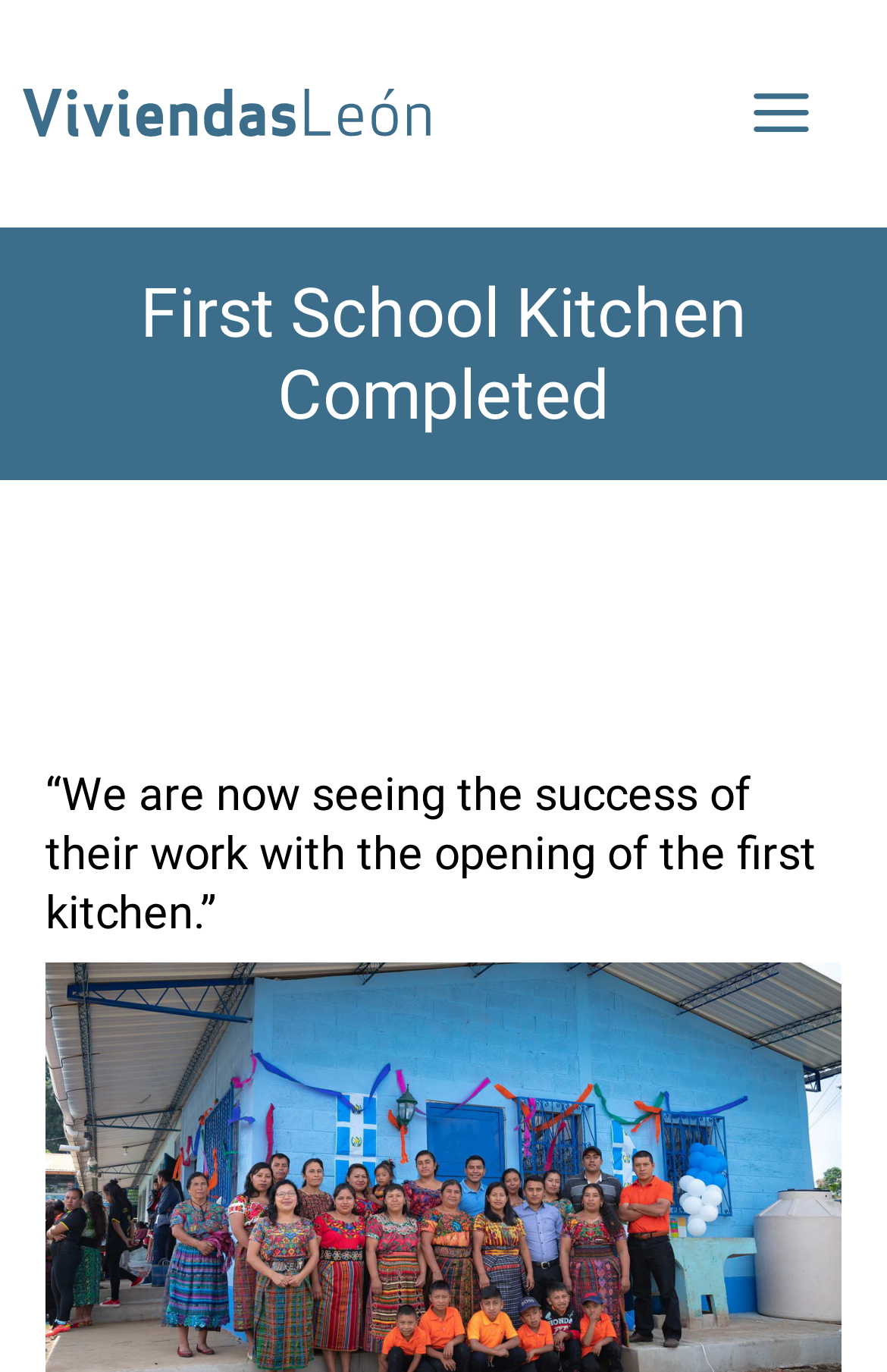From the element description: "Main Menu", extract the bounding box coordinates of the UI element. The coordinates should be expressed as four float numbers between 0 and 1, in the order [left, top, right, bottom].

[0.811, 0.038, 0.949, 0.127]